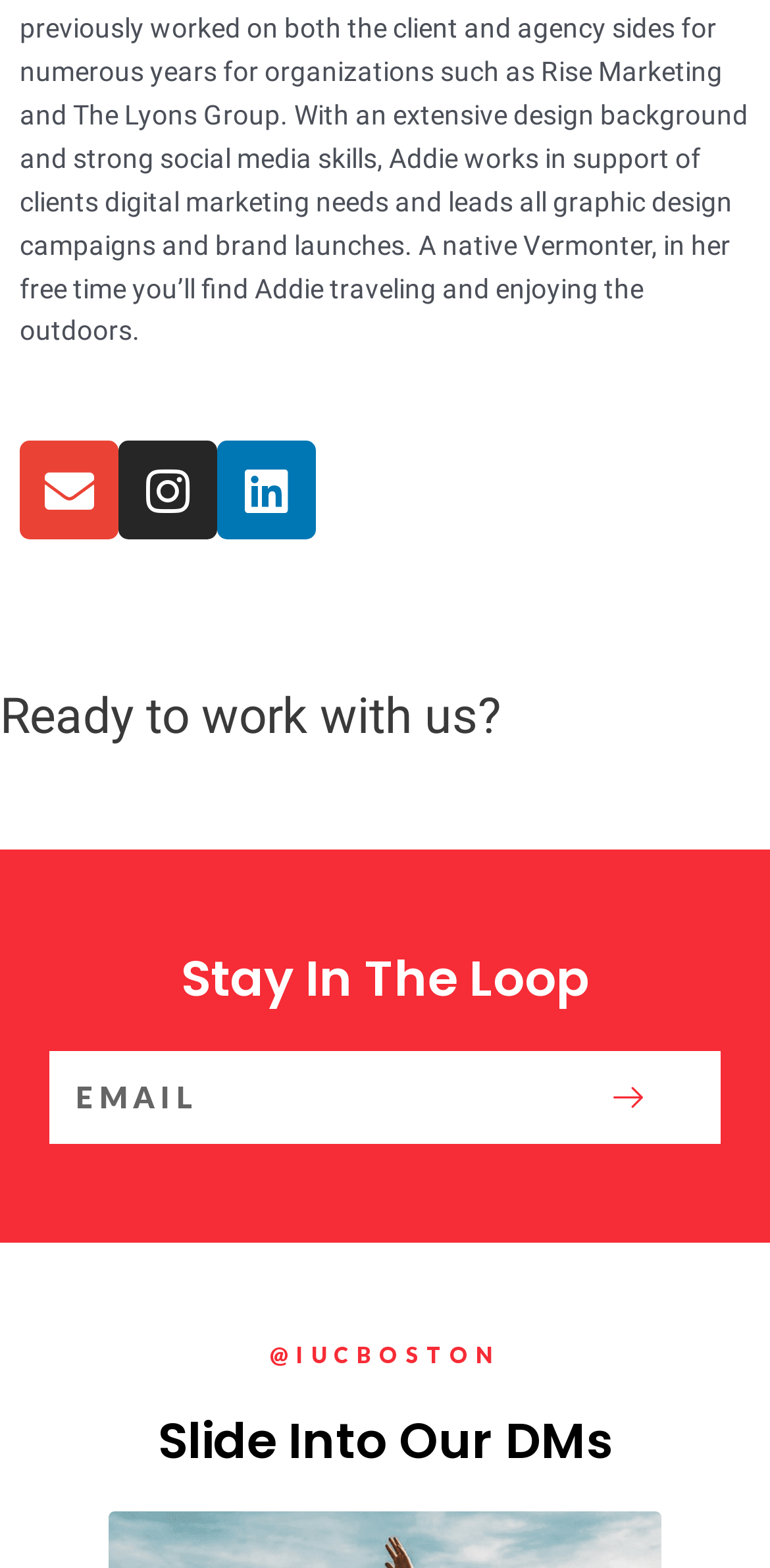Identify the bounding box for the UI element specified in this description: "@IUCBOSTON". The coordinates must be four float numbers between 0 and 1, formatted as [left, top, right, bottom].

[0.35, 0.856, 0.65, 0.872]